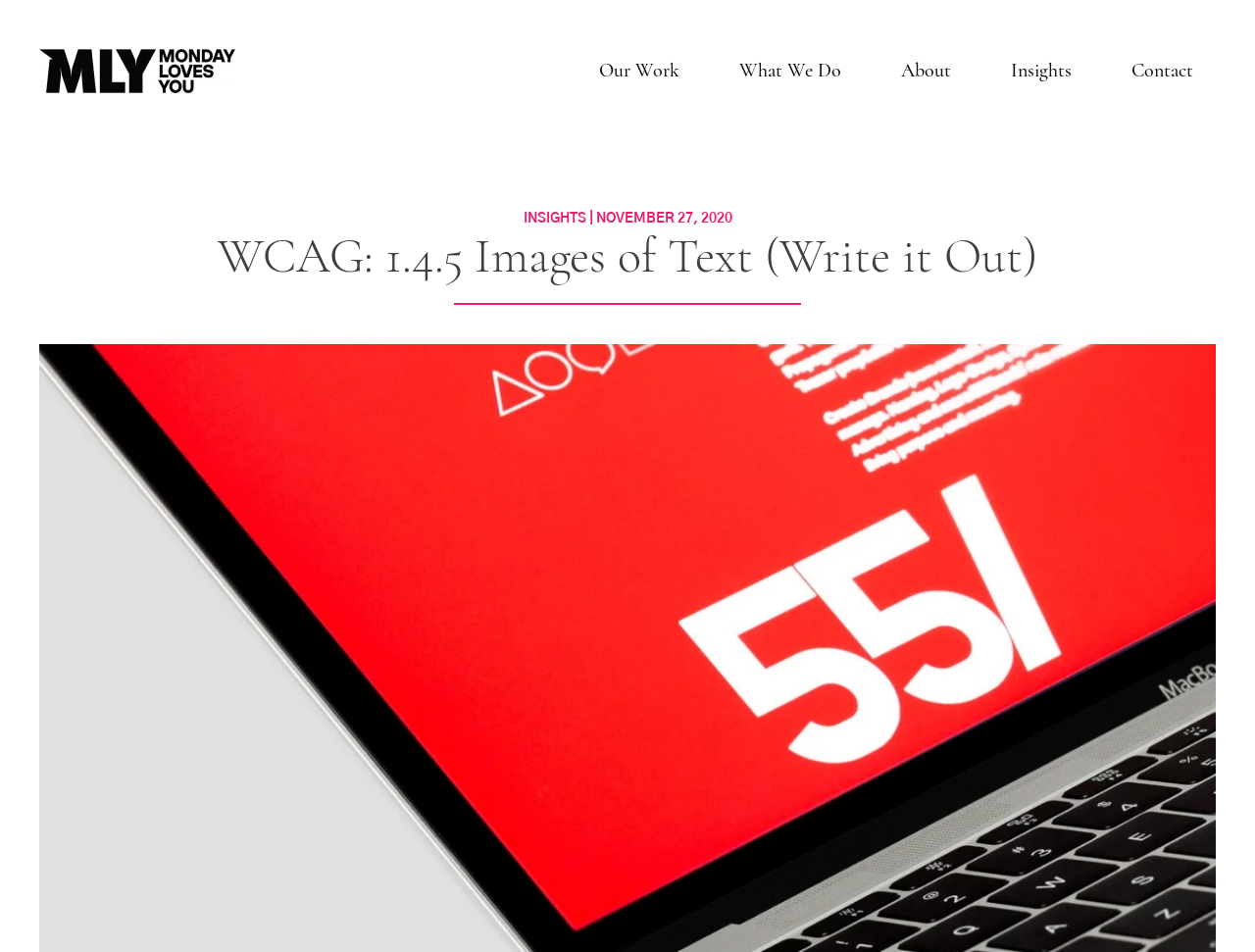What is the date of the insight?
Please analyze the image and answer the question with as much detail as possible.

I found this information in the static text 'INSIGHTS | NOVEMBER 27, 2020' which is likely a date stamp for an article or a blog post.